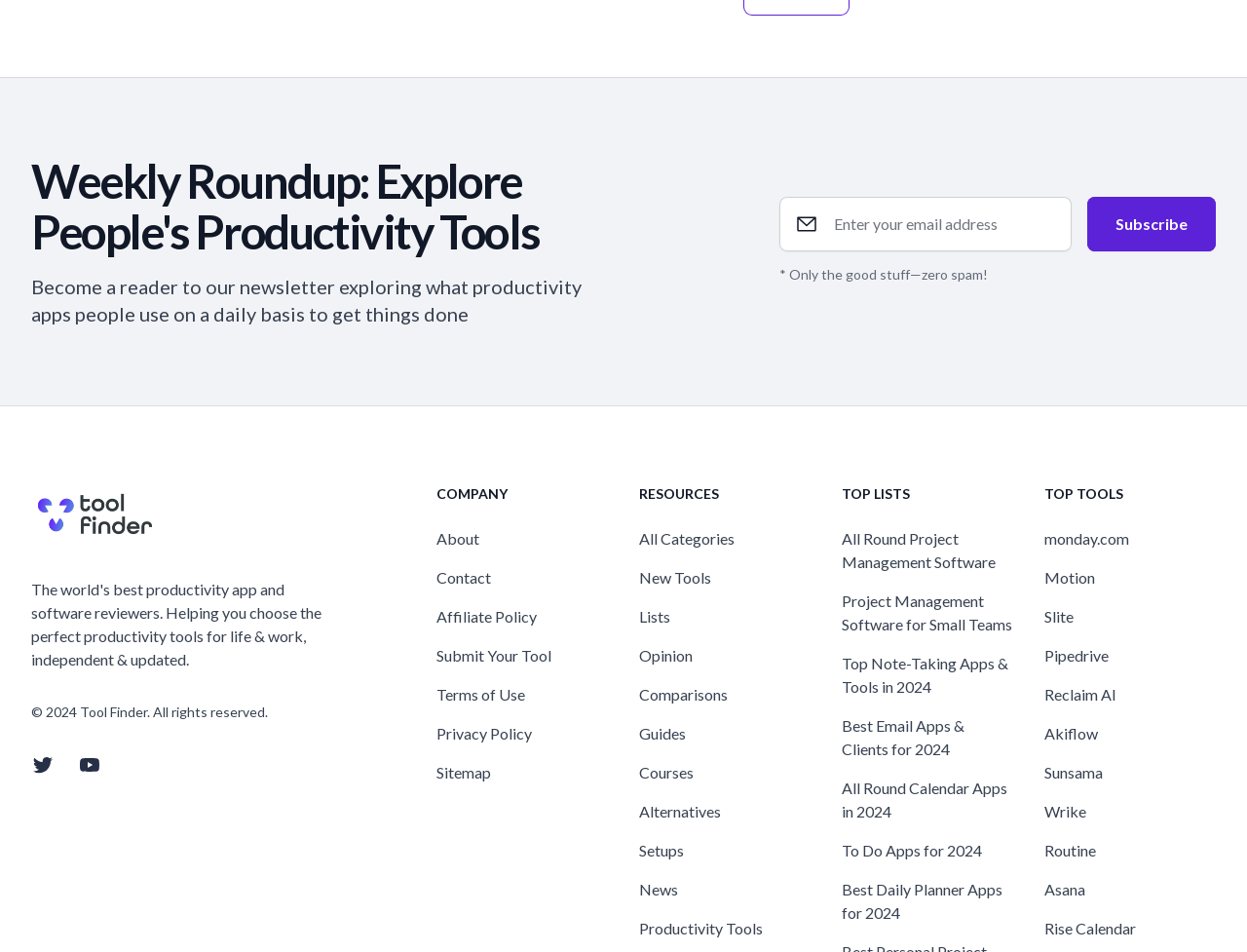Locate the bounding box coordinates of the area you need to click to fulfill this instruction: 'Explore the Tool Finder'. The coordinates must be in the form of four float numbers ranging from 0 to 1: [left, top, right, bottom].

[0.025, 0.509, 0.129, 0.574]